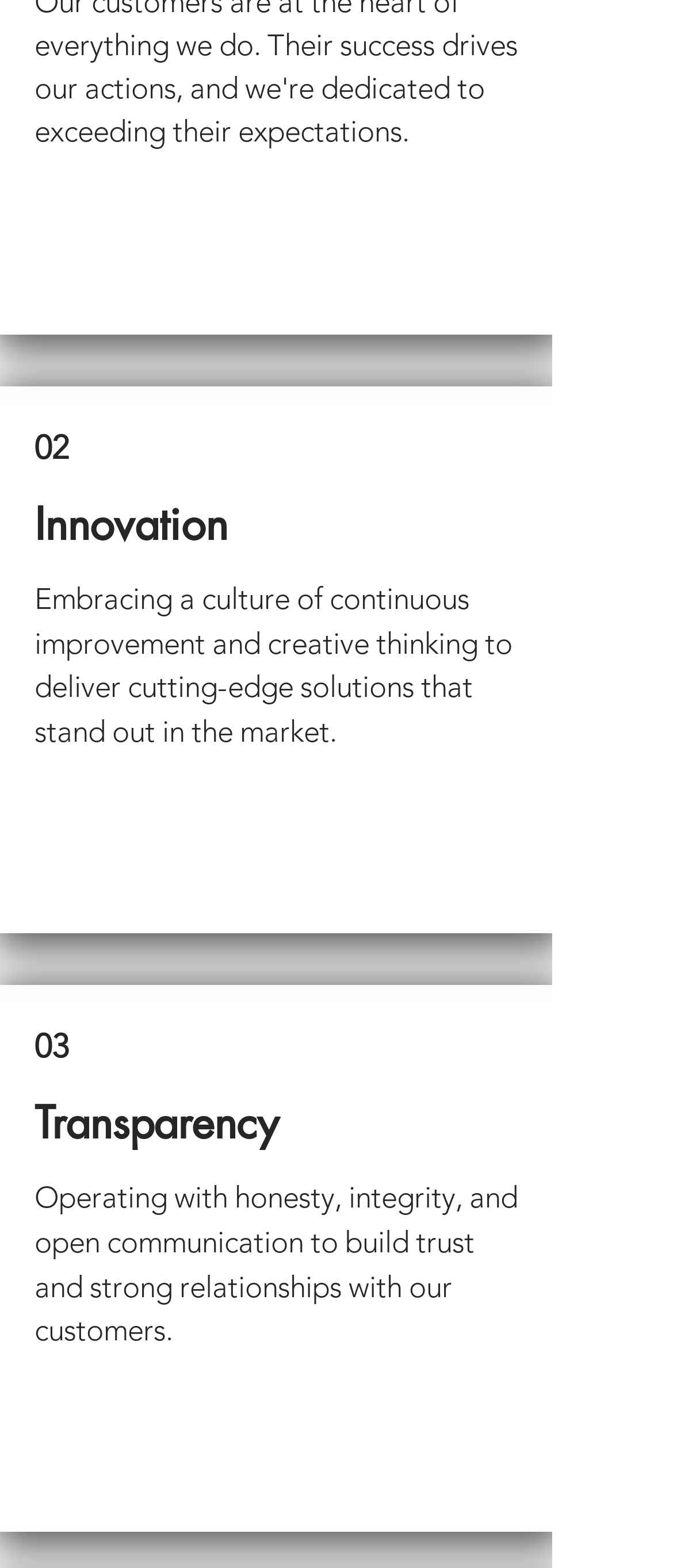From the details in the image, provide a thorough response to the question: How many 'Read More' buttons are there?

There are three 'Read More' buttons on the webpage, each located at the bottom of a region, indicating that there might be more information to read about each topic.